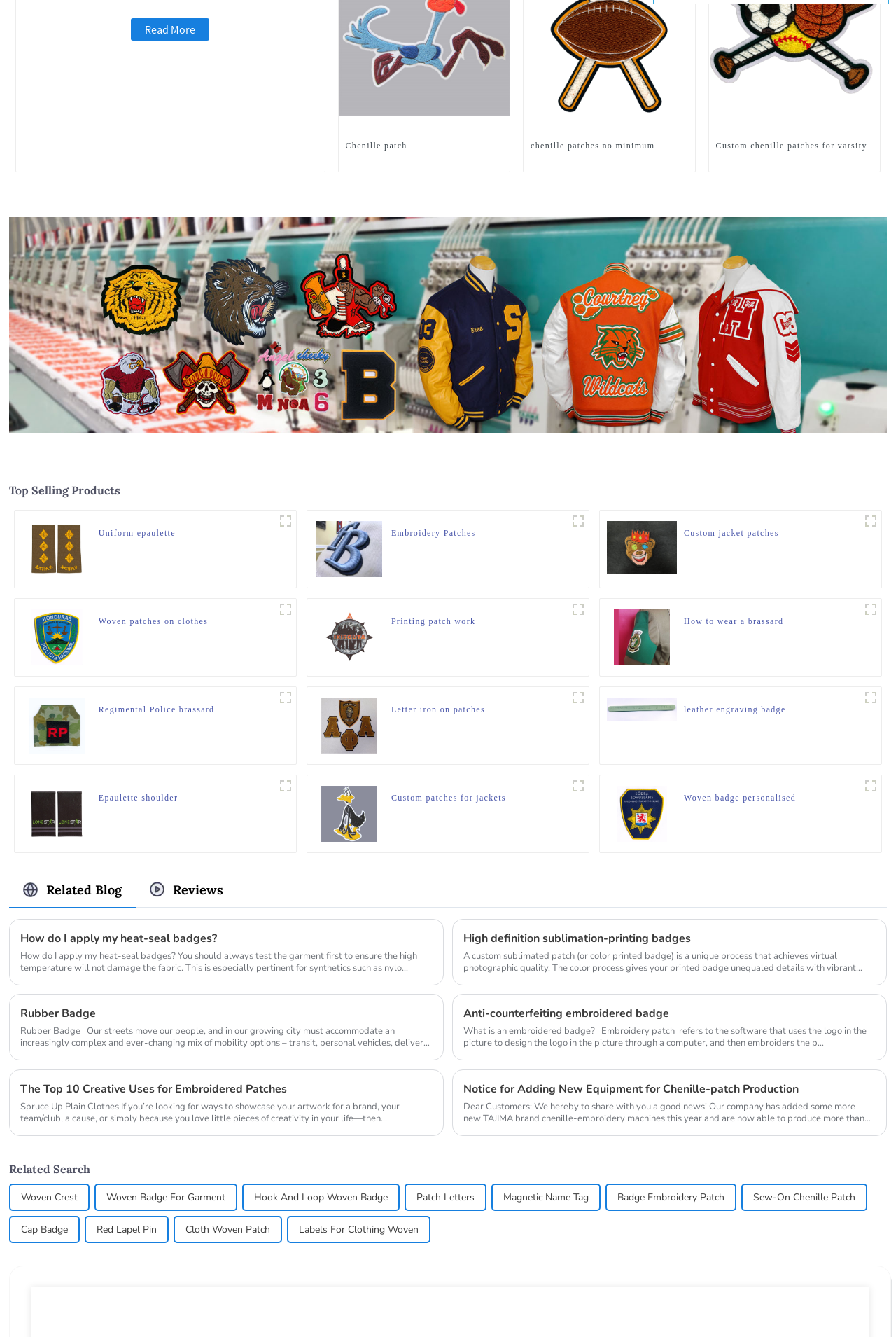Answer the question using only one word or a concise phrase: What is the main category of products on this webpage?

Patches